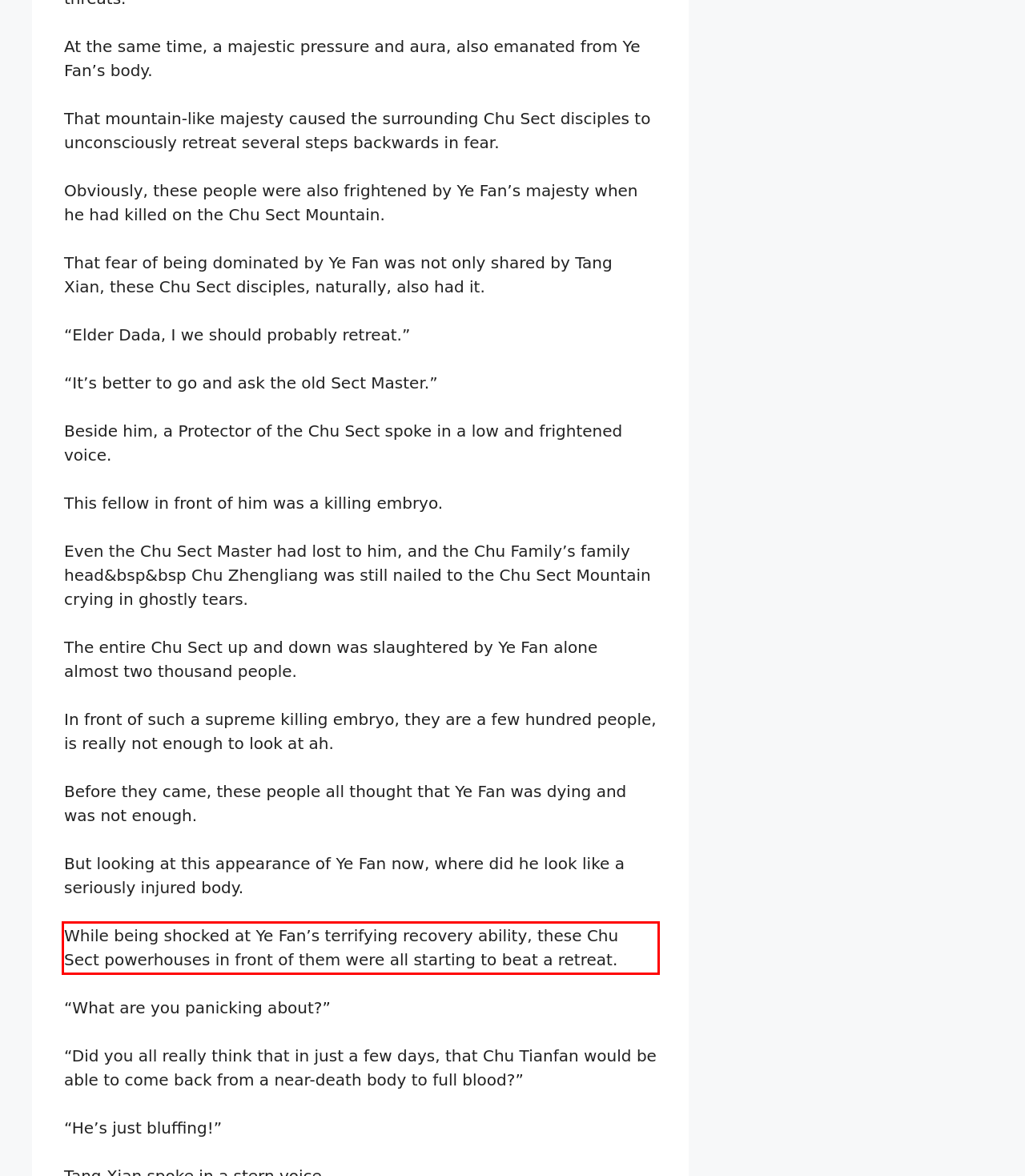Using the provided webpage screenshot, identify and read the text within the red rectangle bounding box.

While being shocked at Ye Fan’s terrifying recovery ability, these Chu Sect powerhouses in front of them were all starting to beat a retreat.